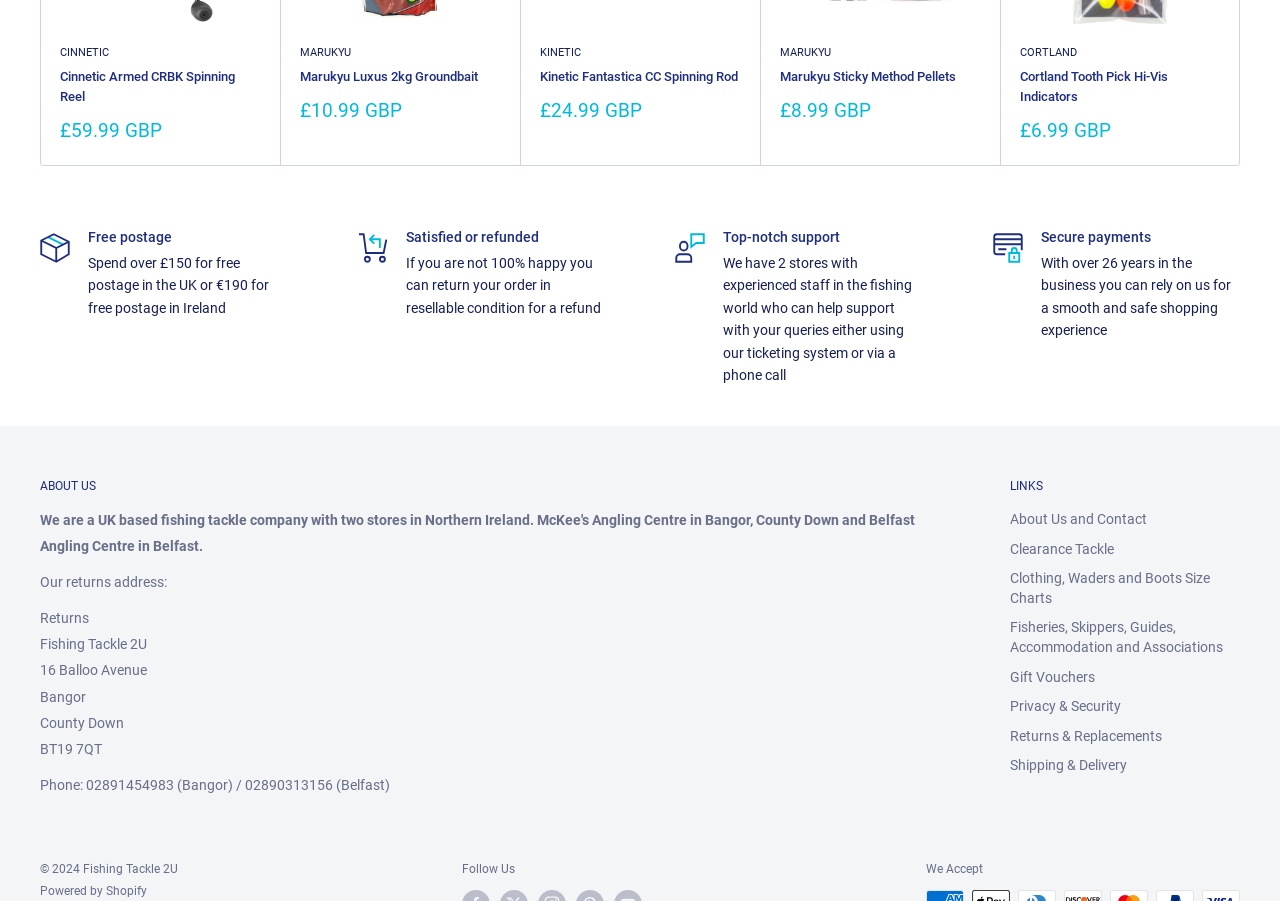Please indicate the bounding box coordinates for the clickable area to complete the following task: "go to home page". The coordinates should be specified as four float numbers between 0 and 1, i.e., [left, top, right, bottom].

None